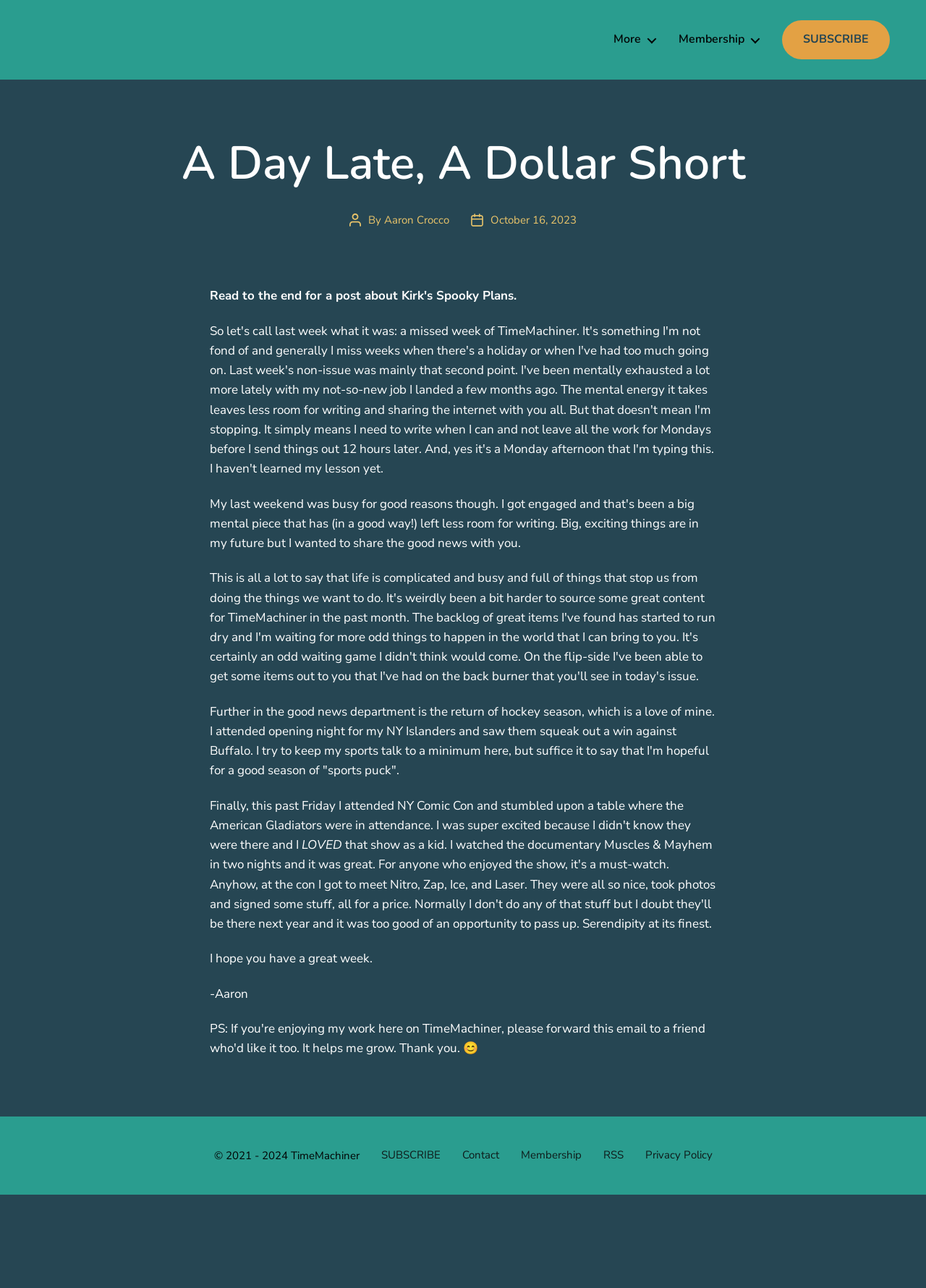Please answer the following question using a single word or phrase: 
What team did the author watch on opening night?

NY Islanders